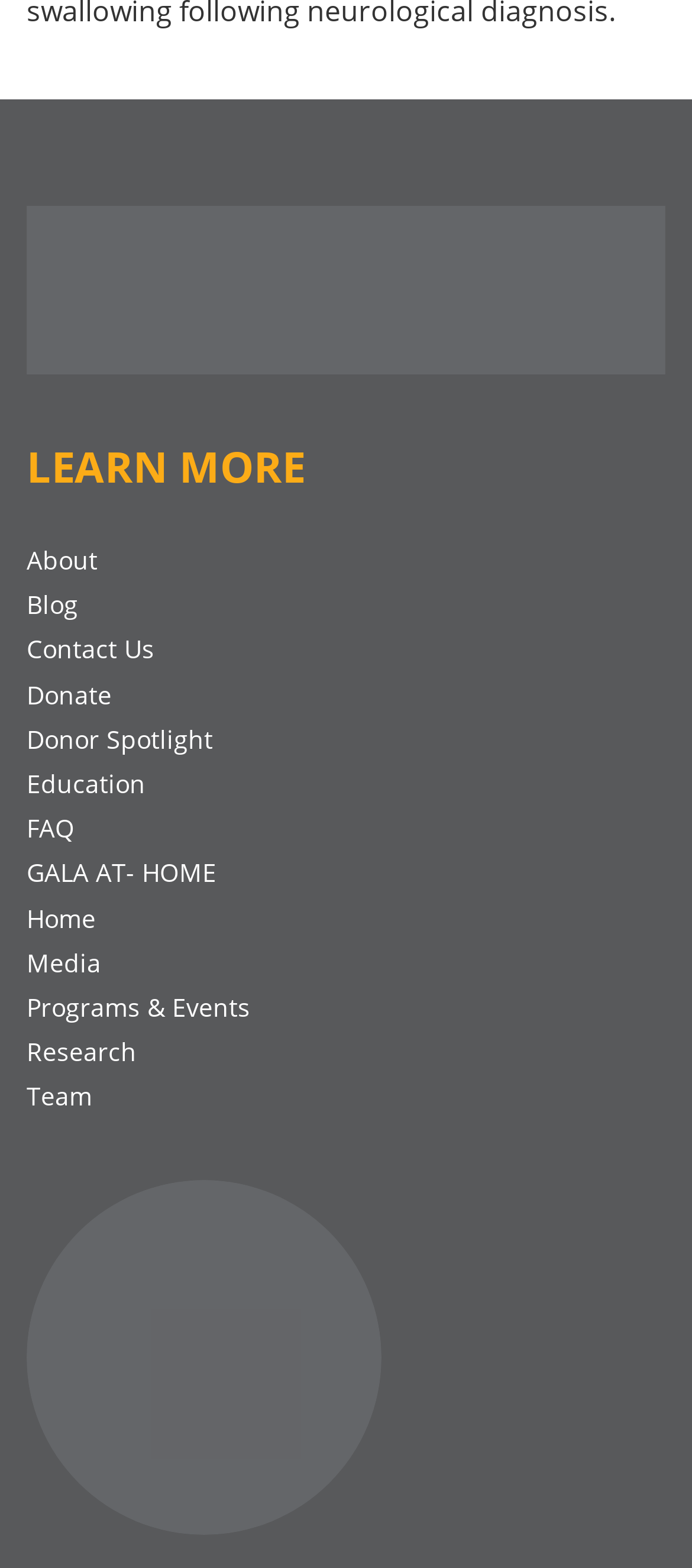Extract the bounding box coordinates for the HTML element that matches this description: "Home". The coordinates should be four float numbers between 0 and 1, i.e., [left, top, right, bottom].

[0.038, 0.574, 0.138, 0.596]